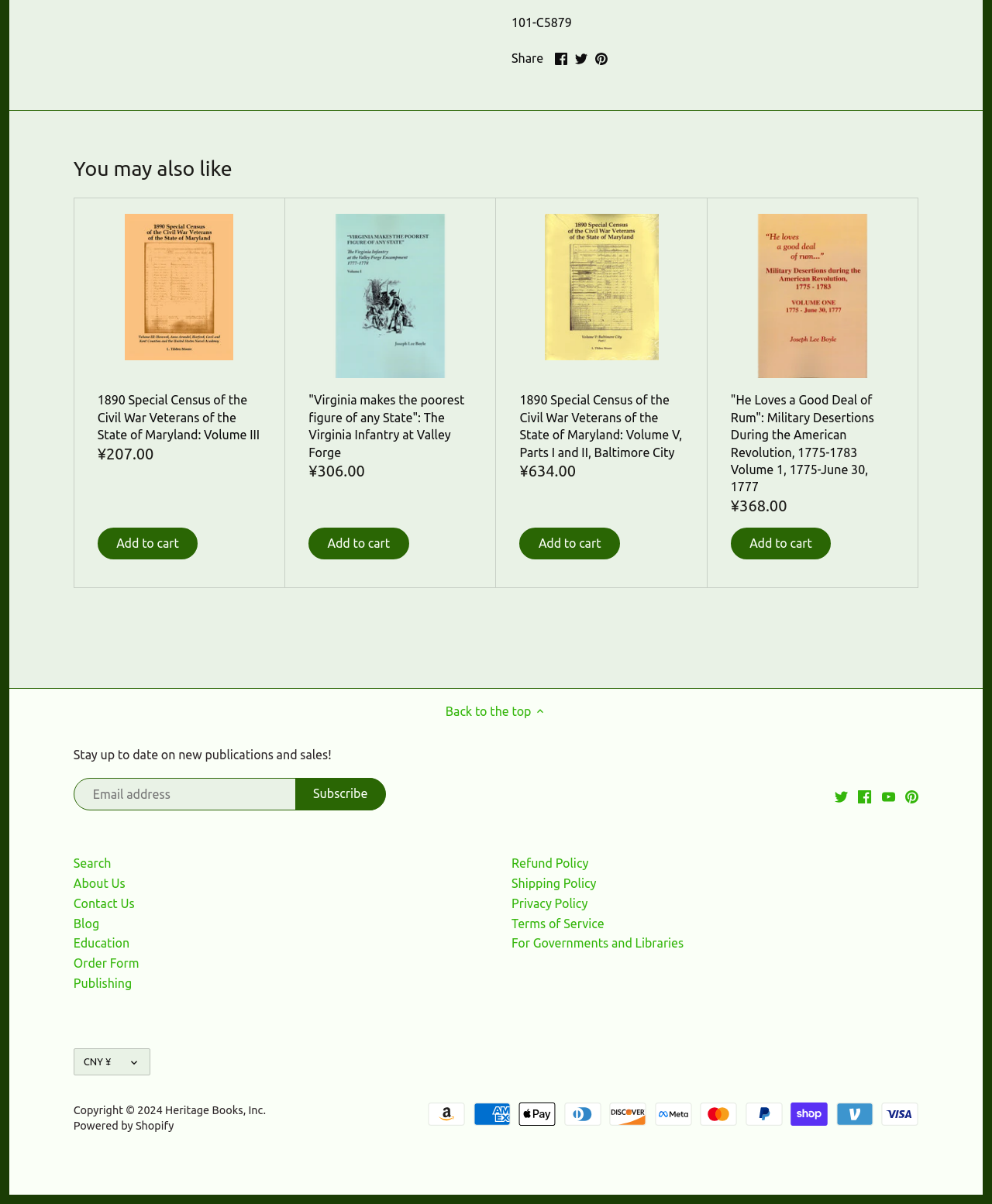Please respond in a single word or phrase: 
What is the price of '1890 Special Census of the Civil War Veterans of the State of Maryland: Volume III'?

¥207.00